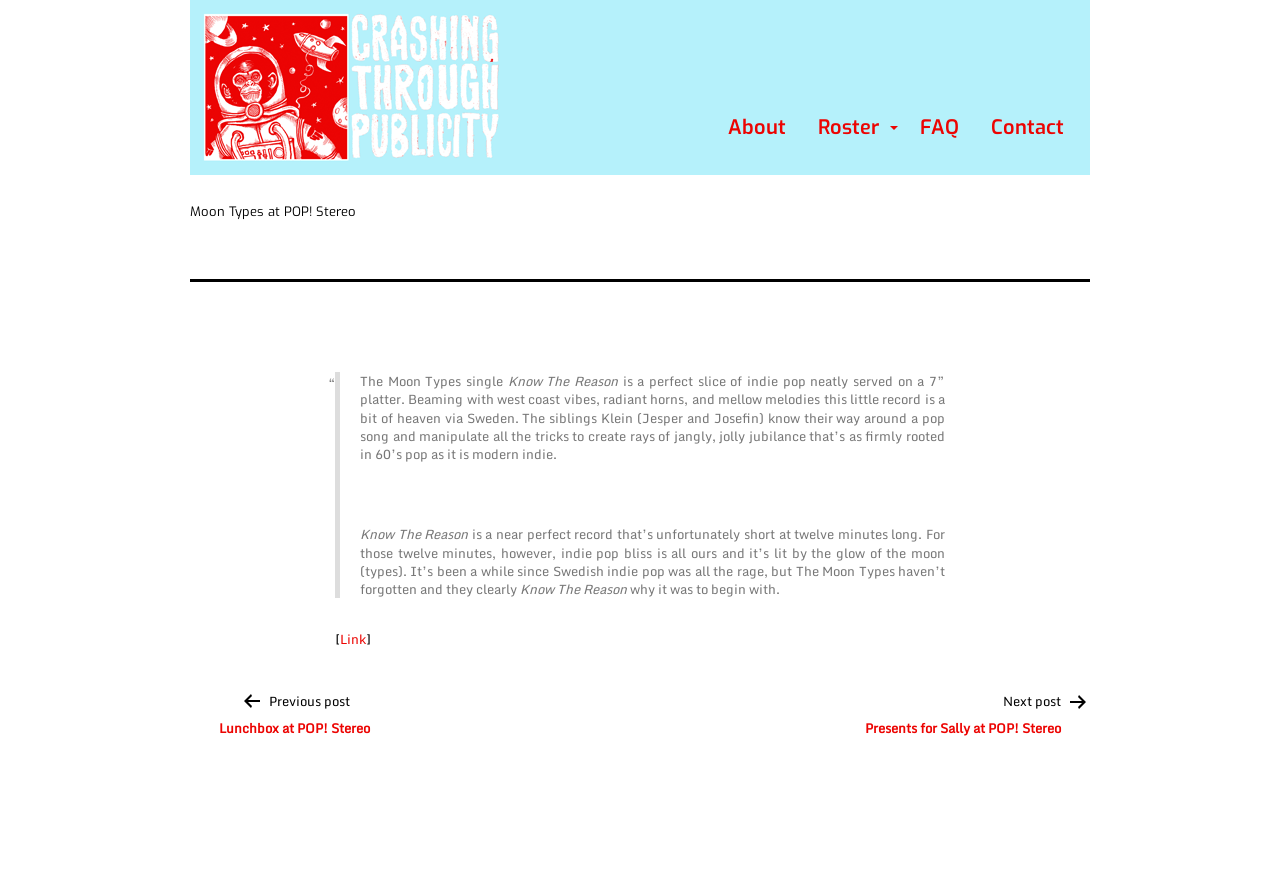Use one word or a short phrase to answer the question provided: 
What is the name of the post navigation section?

Posts